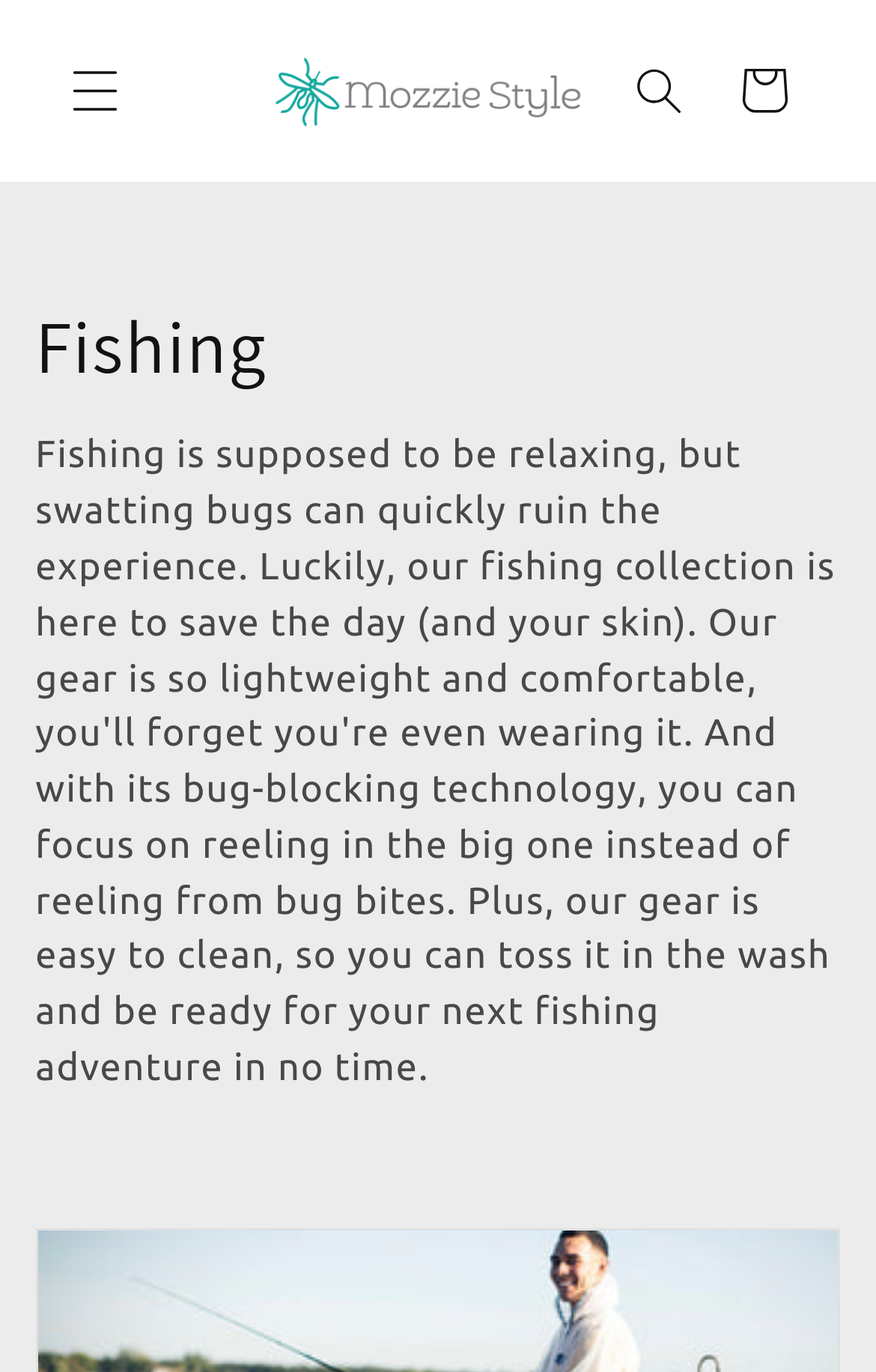Please analyze the image and give a detailed answer to the question:
What is the purpose of the disclosure triangle?

The disclosure triangle is an interactive element located next to the 'Cerca' text. When clicked, it will open a dialog, allowing users to search for specific products or content on the website.